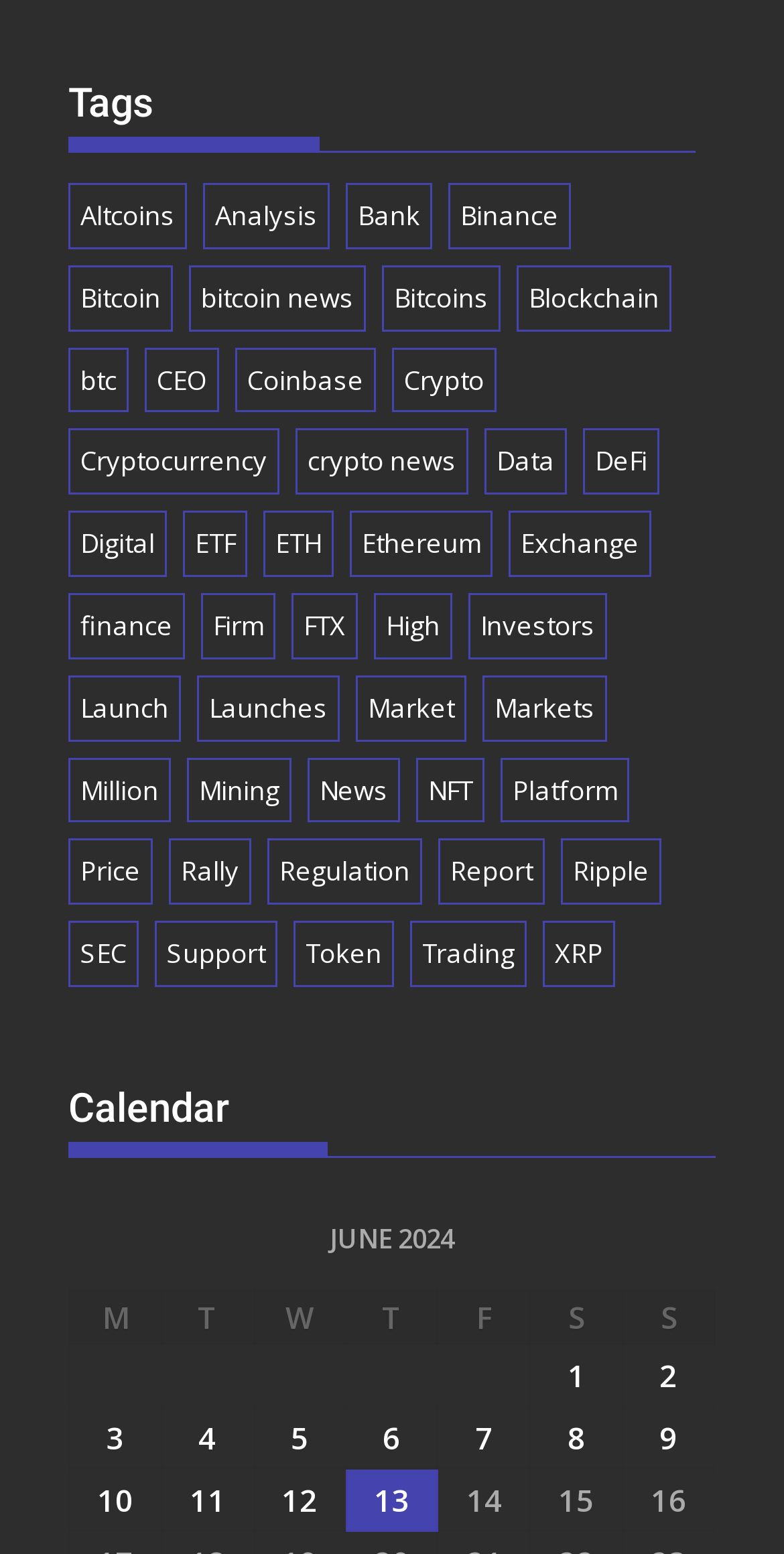Highlight the bounding box coordinates of the region I should click on to meet the following instruction: "Click on the 'News' link".

[0.392, 0.487, 0.51, 0.53]